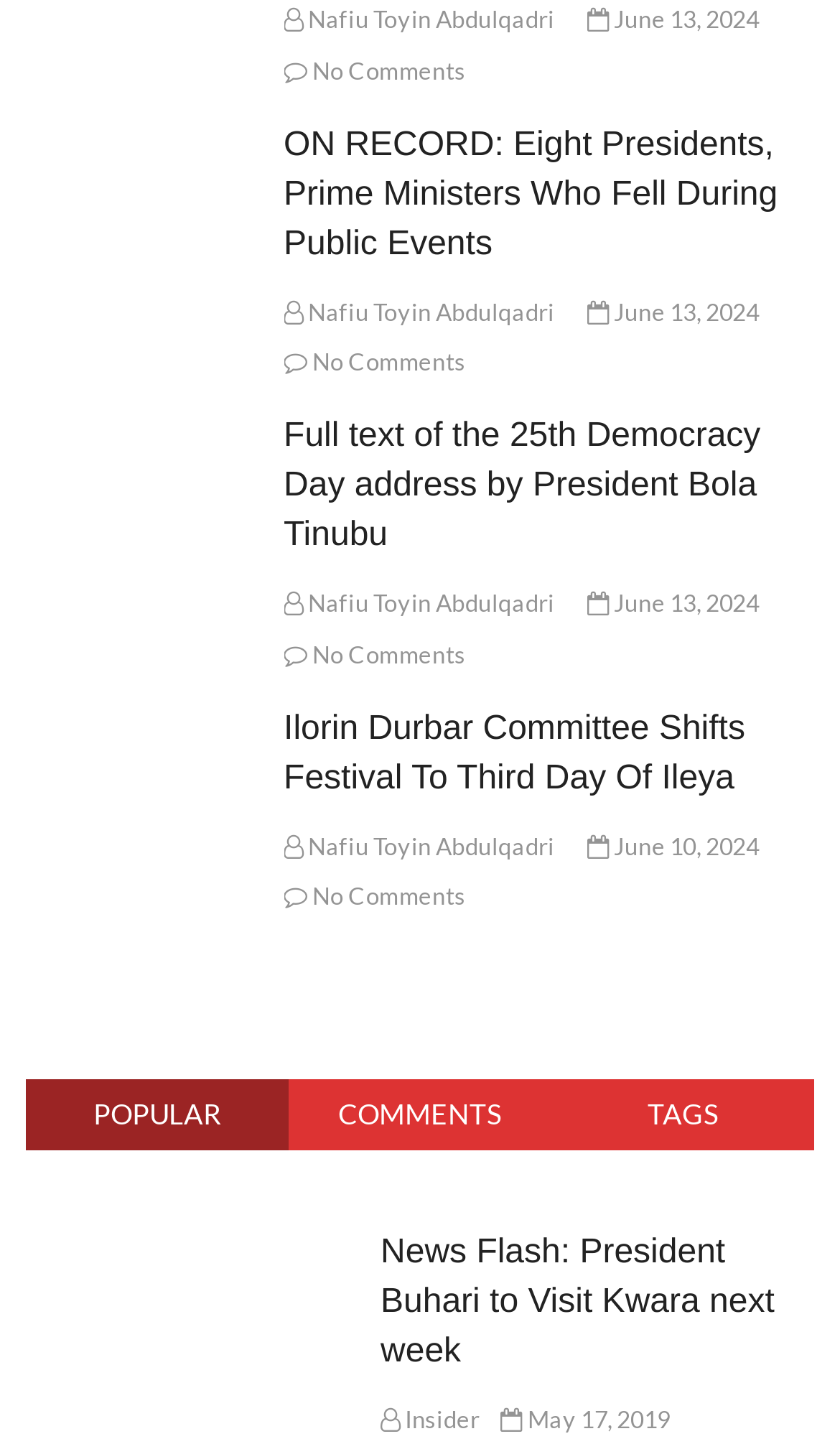Please give the bounding box coordinates of the area that should be clicked to fulfill the following instruction: "Read the full text of the 25th Democracy Day address by President Bola Tinubu". The coordinates should be in the format of four float numbers from 0 to 1, i.e., [left, top, right, bottom].

[0.03, 0.287, 0.286, 0.393]